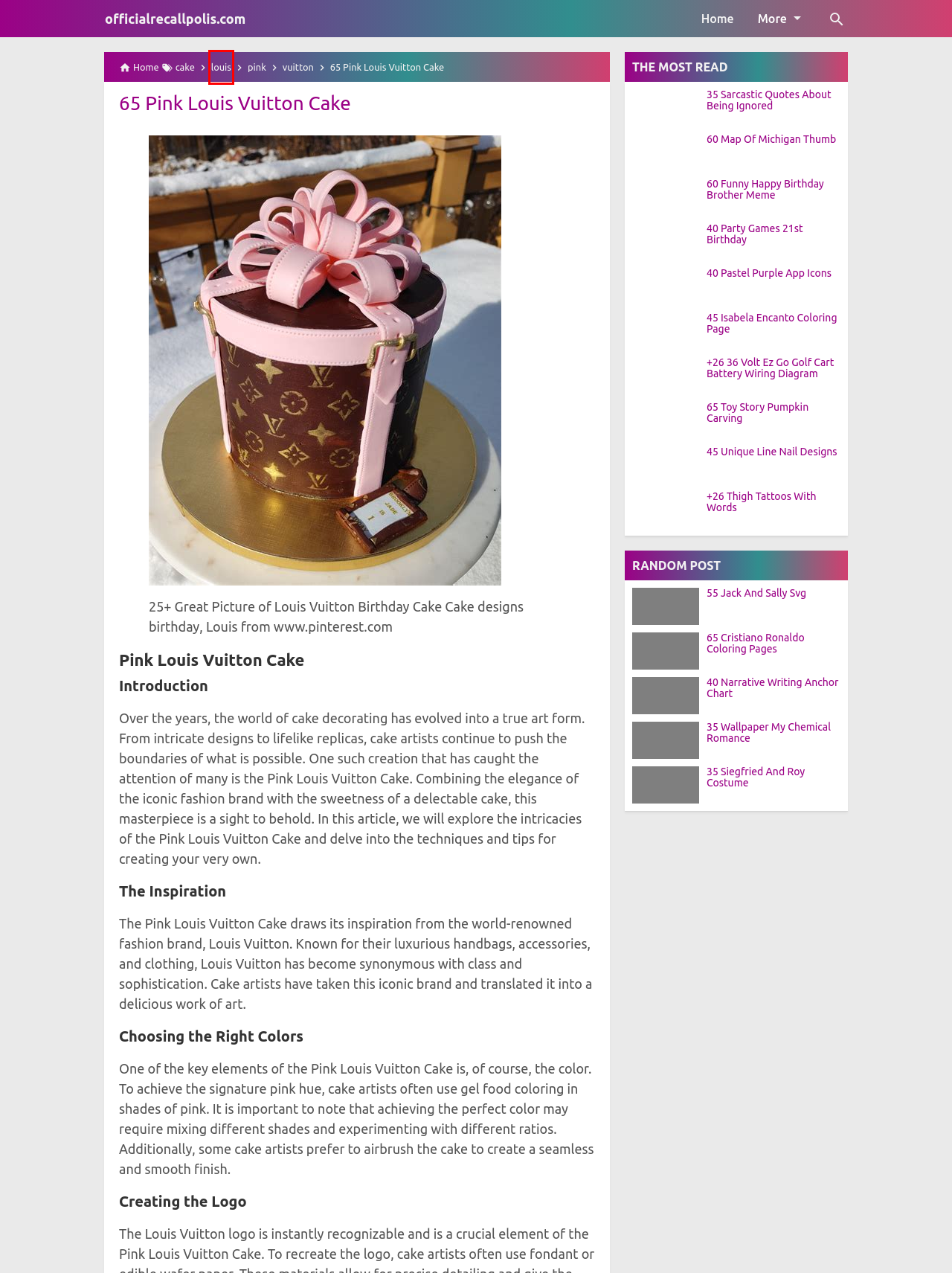Inspect the screenshot of a webpage with a red rectangle bounding box. Identify the webpage description that best corresponds to the new webpage after clicking the element inside the bounding box. Here are the candidates:
A. 35 Sarcastic Quotes About Being Ignored
B. 55 Jack And Sally Svg
C. +26 36 Volt Ez Go Golf Cart Battery Wiring Diagram
D. officialrecallpolis.com: louis
E. 40 Party Games 21st Birthday
F. +26 Thigh Tattoos With Words
G. 35 Siegfried And Roy Costume
H. 35 Wallpaper My Chemical Romance

D